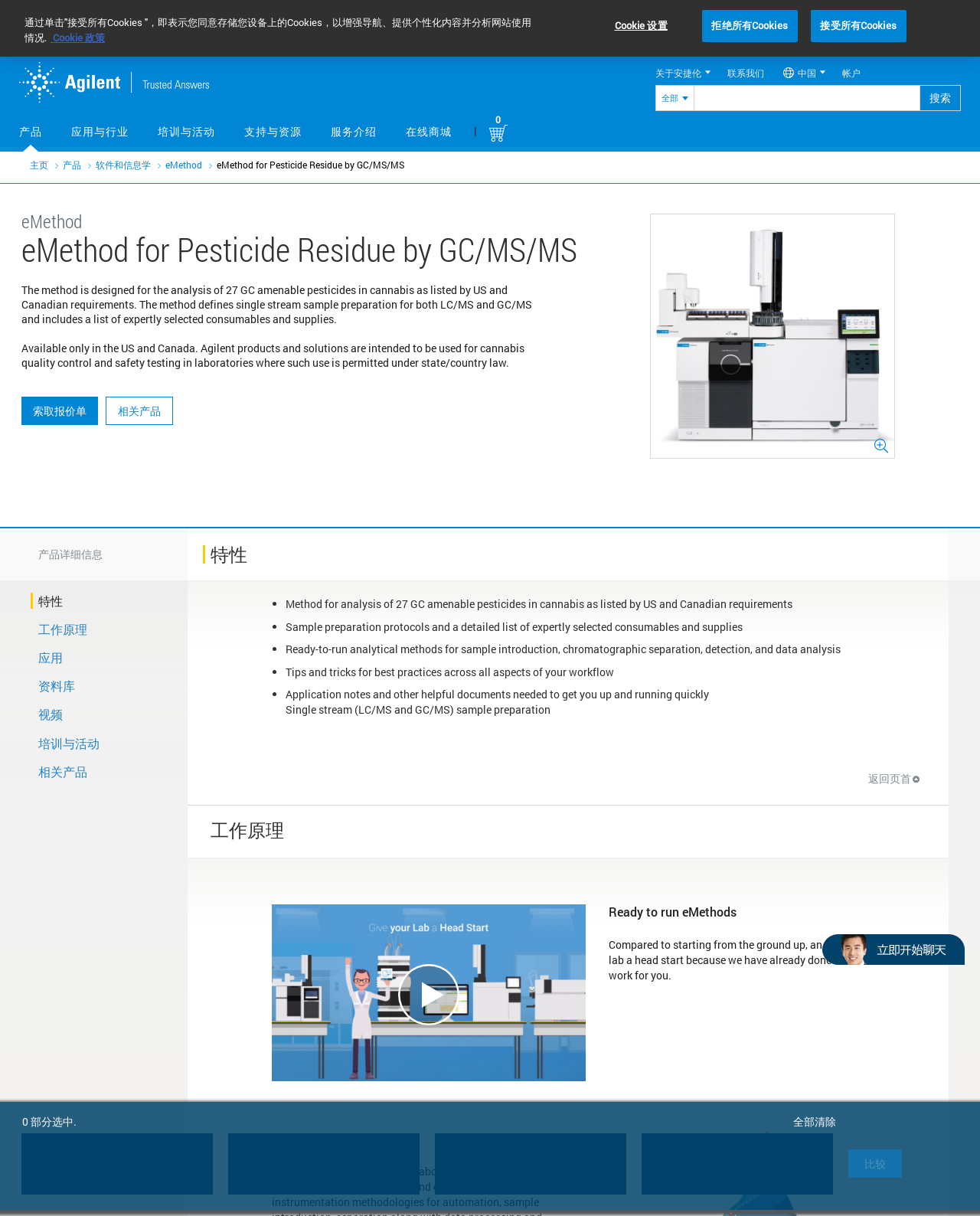Show me the bounding box coordinates of the clickable region to achieve the task as per the instruction: "go to product details".

[0.664, 0.176, 0.913, 0.377]